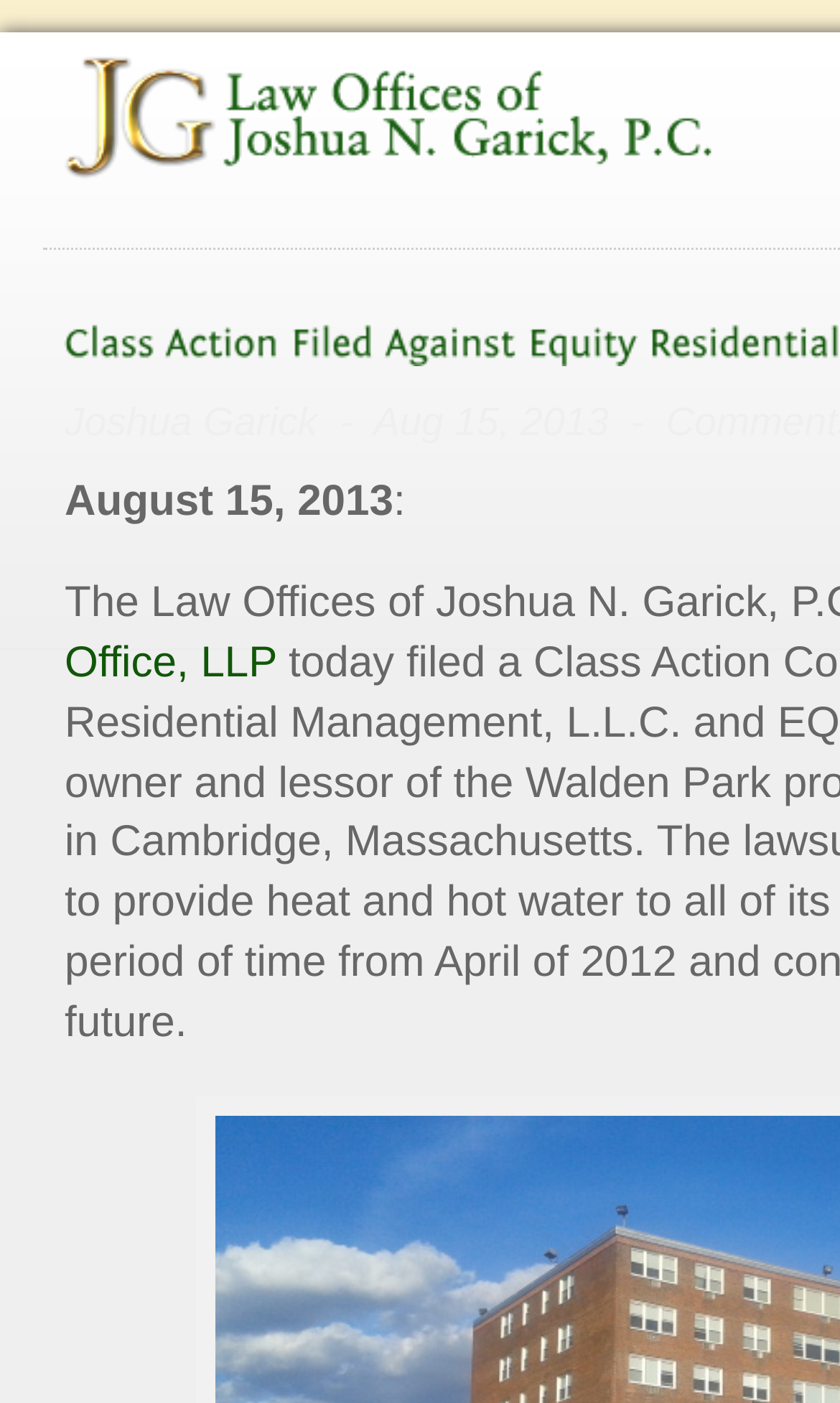Using the information shown in the image, answer the question with as much detail as possible: Who is the author of the article?

The author of the article can be found by looking at the link element with the text 'Joshua Garick', which is likely the author's name.